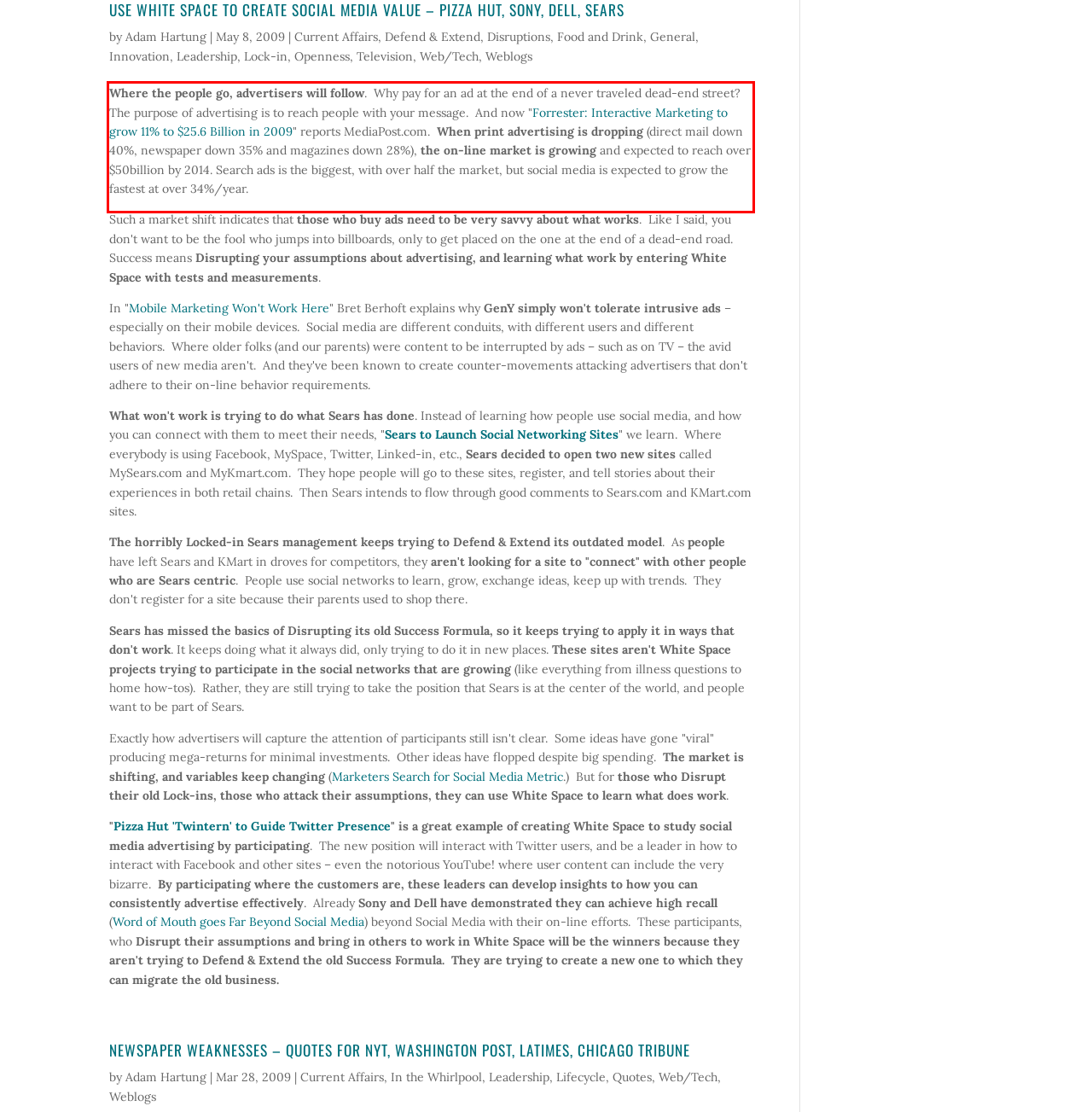You are provided with a webpage screenshot that includes a red rectangle bounding box. Extract the text content from within the bounding box using OCR.

Where the people go, advertisers will follow. Why pay for an ad at the end of a never traveled dead-end street? The purpose of advertising is to reach people with your message. And now "Forrester: Interactive Marketing to grow 11% to $25.6 Billion in 2009" reports MediaPost.com. When print advertising is dropping (direct mail down 40%, newspaper down 35% and magazines down 28%), the on-line market is growing and expected to reach over $50billion by 2014. Search ads is the biggest, with over half the market, but social media is expected to grow the fastest at over 34%/year.